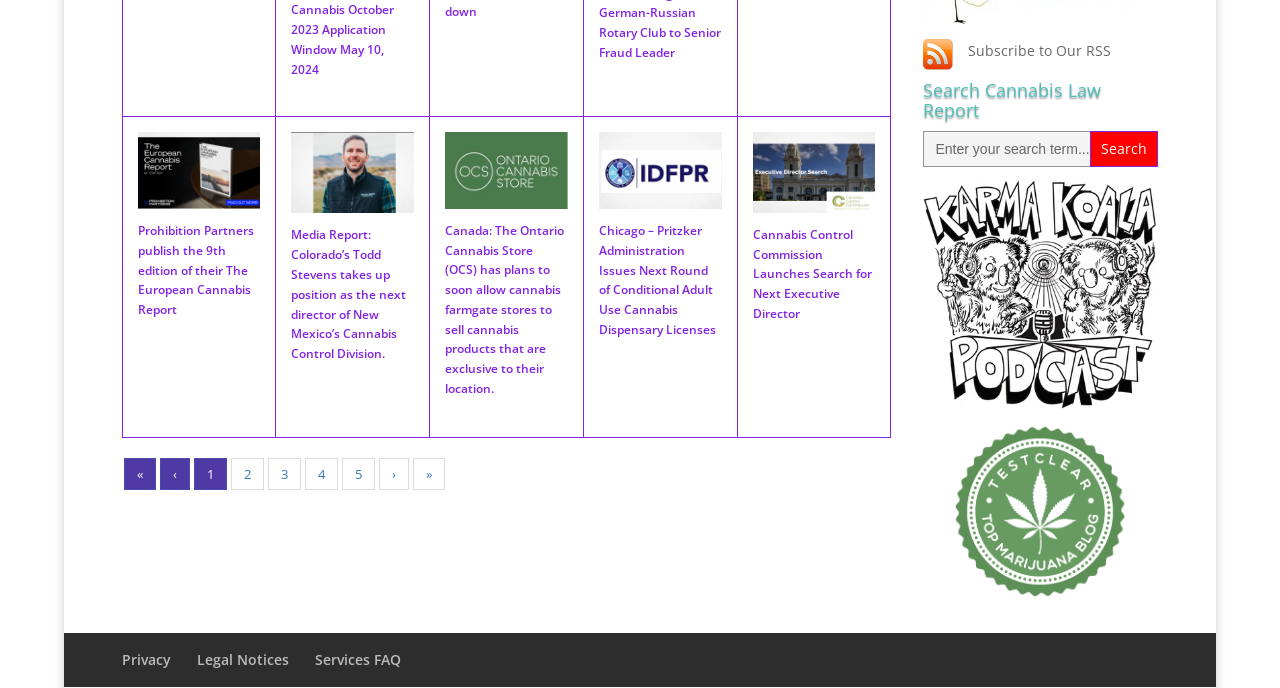Respond with a single word or phrase for the following question: 
What is the 'Top Marijuana Blog'?

A blog